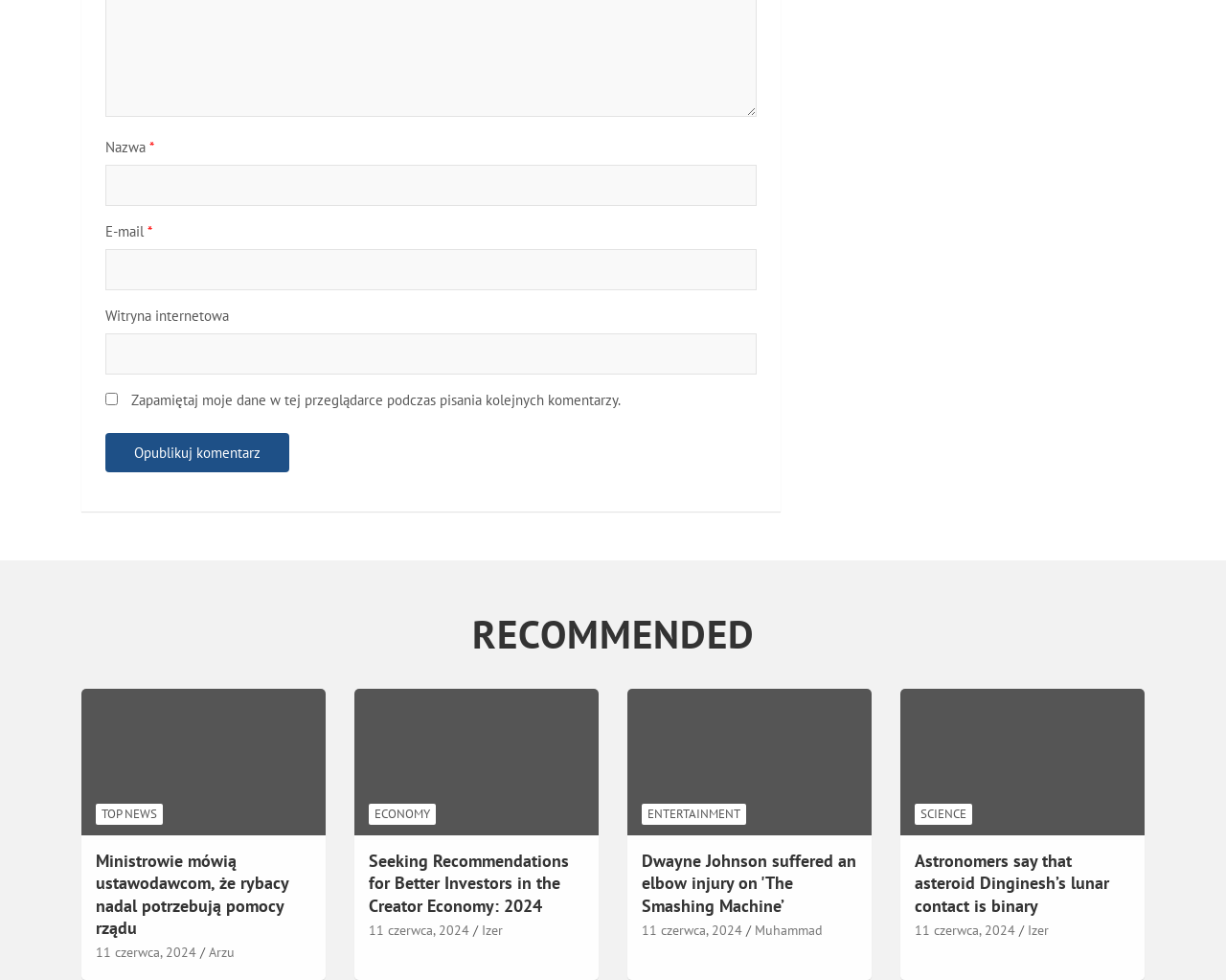Determine the bounding box coordinates for the UI element described. Format the coordinates as (top-left x, top-left y, bottom-right x, bottom-right y) and ensure all values are between 0 and 1. Element description: Top News

[0.078, 0.82, 0.133, 0.842]